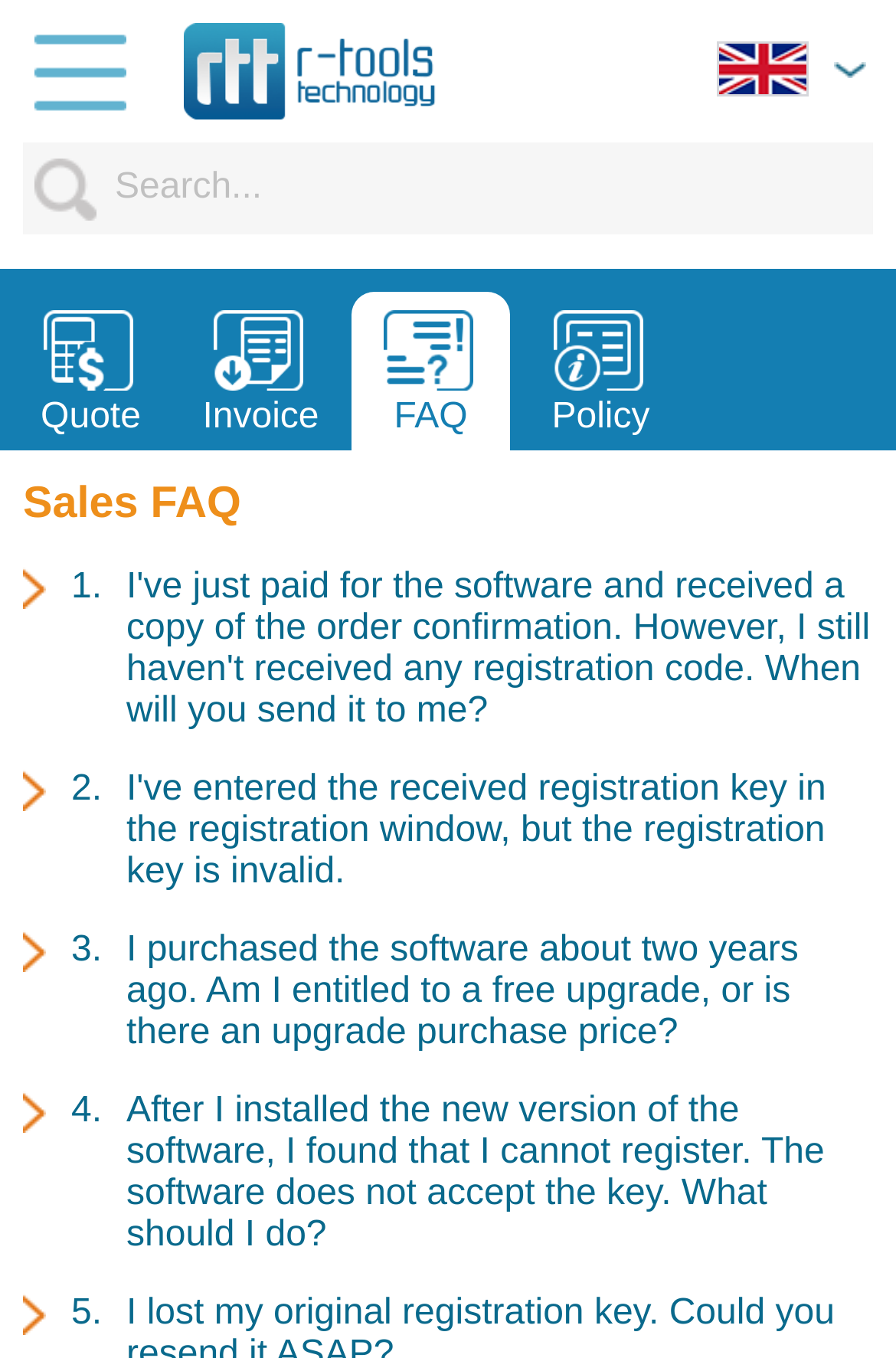Describe in detail what you see on the webpage.

The webpage is titled "R-TT - Sales FAQ" and appears to be a frequently asked questions page related to sales. At the top left of the page, there is a link to "R-Tools Technology Inc." accompanied by an image with the same name. Below this, there is a search bar with a placeholder text "Search...".

The main content of the page is organized into a table layout, with five links placed horizontally across the page. These links are labeled "Quote", "Invoice", "FAQ", and "Policy", and are positioned near the top of the page.

Below the links, there is a heading titled "Sales FAQ". This is followed by four questions and answers, each presented as a link. The questions are related to sales and registration of software, such as not receiving a registration code, invalid registration keys, and upgrade policies. These links take up most of the page's content, with the last question located near the bottom of the page.